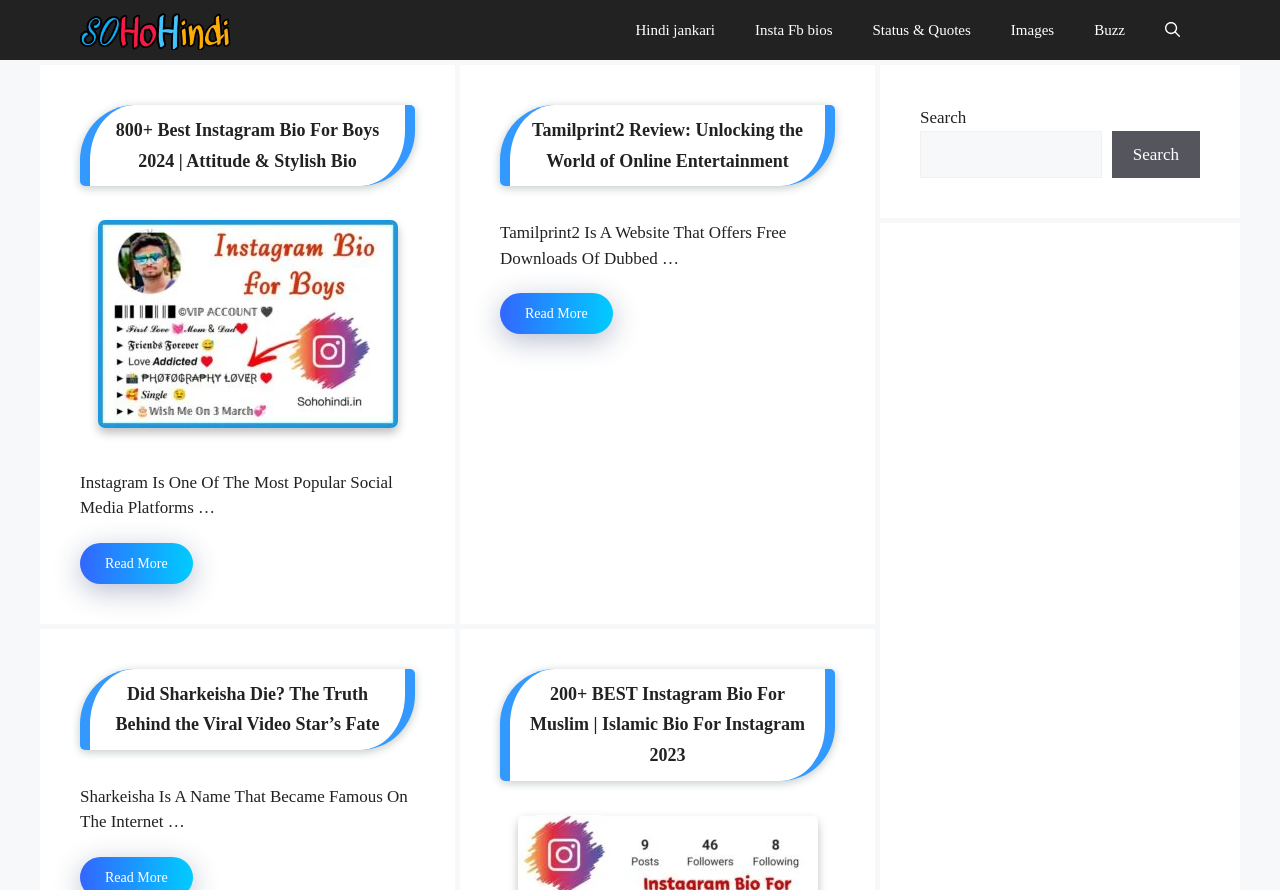Describe the webpage in detail, including text, images, and layout.

The webpage is Sohohindi.in, a website that provides Hindi status, quotes, Instagram bio ideas, Facebook bio, Hindi jankariya, and more. 

At the top, there is a navigation bar with several links, including "Hindi jankari", "Insta Fb bios", "Status & Quotes", "Images", "Buzz", and "Open Search Bar". 

Below the navigation bar, there are three main articles. The first article has a heading "800+ Best Instagram Bio For Boys 2024 | Attitude & Stylish Bio" and includes a link to the article, an image related to Instagram bio for boys, and a brief text about Instagram being a popular social media platform. There is also a "Read More" link at the bottom of the article.

The second article has a heading "Tamilprint2 Review: Unlocking the World of Online Entertainment" and includes a link to the article, a brief text about Tamilprint2 being a website for free downloads of dubbed movies, and a "Read More" link.

The third article has two sections. The first section has a heading "Did Sharkeisha Die? The Truth Behind the Viral Video Star’s Fate" and includes a link to the article, a brief text about Sharkeisha being a famous internet personality, and a "Read More" link. The second section has a heading "200+ BEST Instagram Bio For Muslim | Islamic Bio For Instagram 2023" and includes a link to the article.

On the right side of the webpage, there is a search bar with a "Search" button and an advertisement iframe below it.